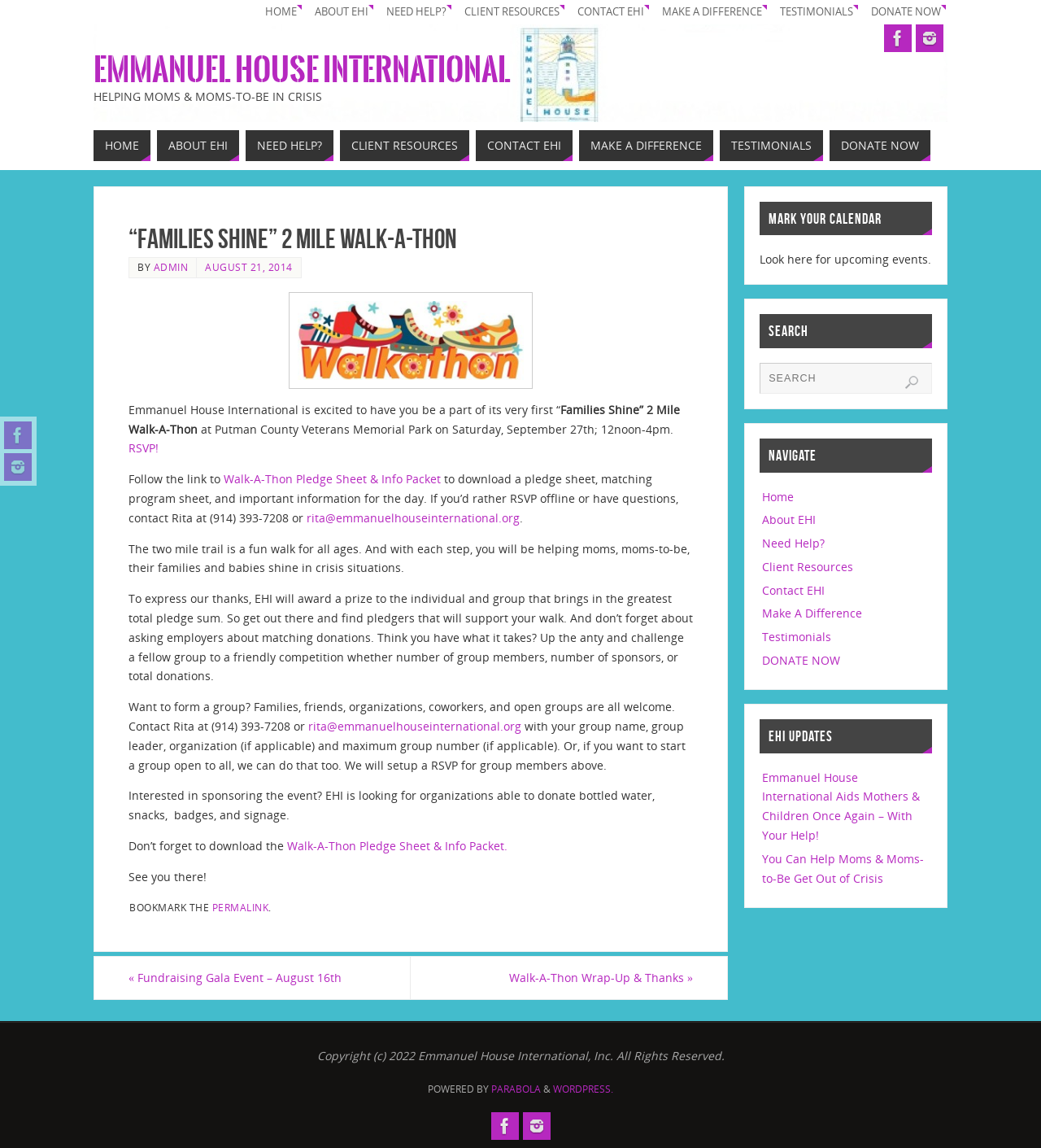Given the content of the image, can you provide a detailed answer to the question?
What is the name of the organization hosting the walk-a-thon?

The name of the organization hosting the walk-a-thon can be found in the main content of the webpage, where it is mentioned as 'Emmanuel House International is excited to have you be a part of its very first “Families Shine” 2 Mile Walk-A-Thon'.